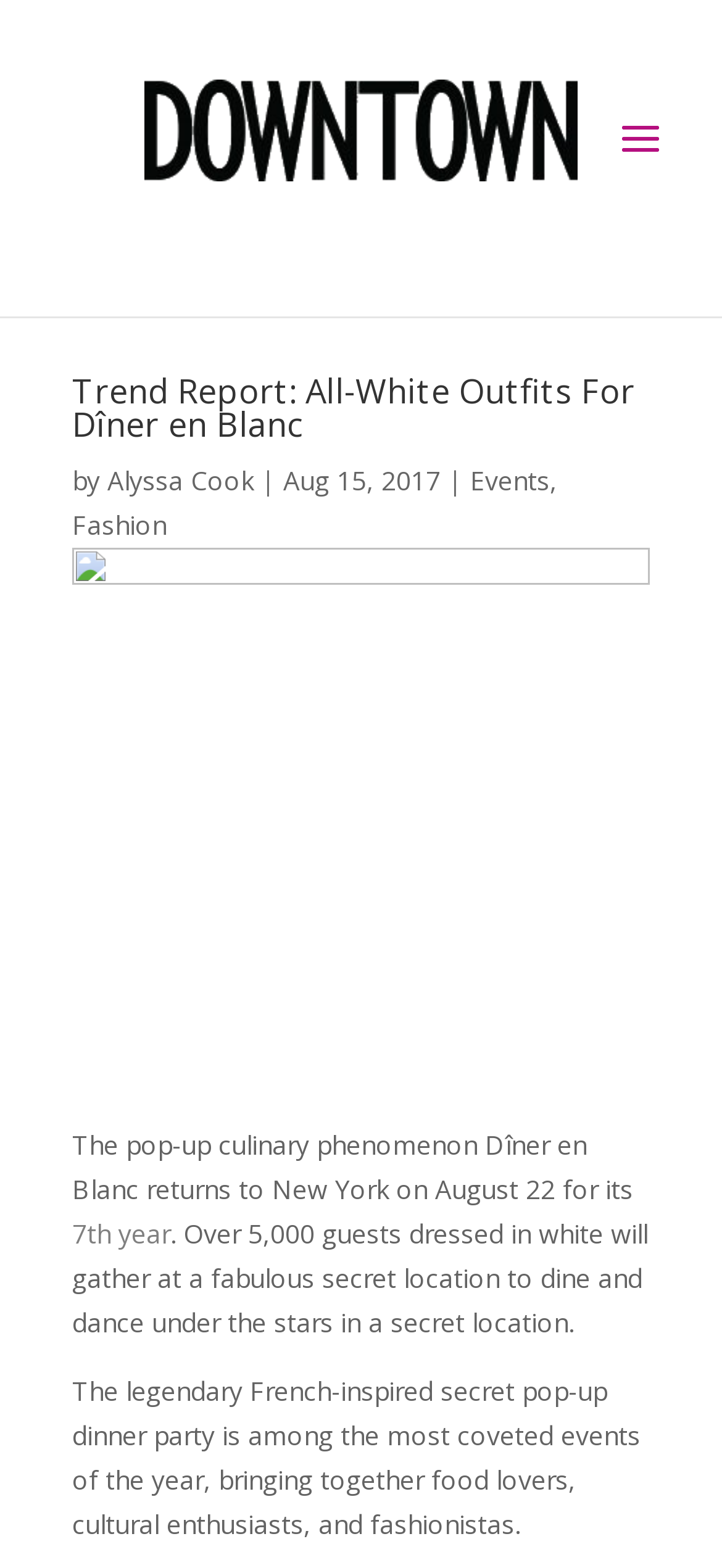What is the name of the event being discussed?
Give a detailed and exhaustive answer to the question.

The event being discussed is Dîner en Blanc, which is a pop-up culinary phenomenon that returns to New York on August 22 for its 7th year.